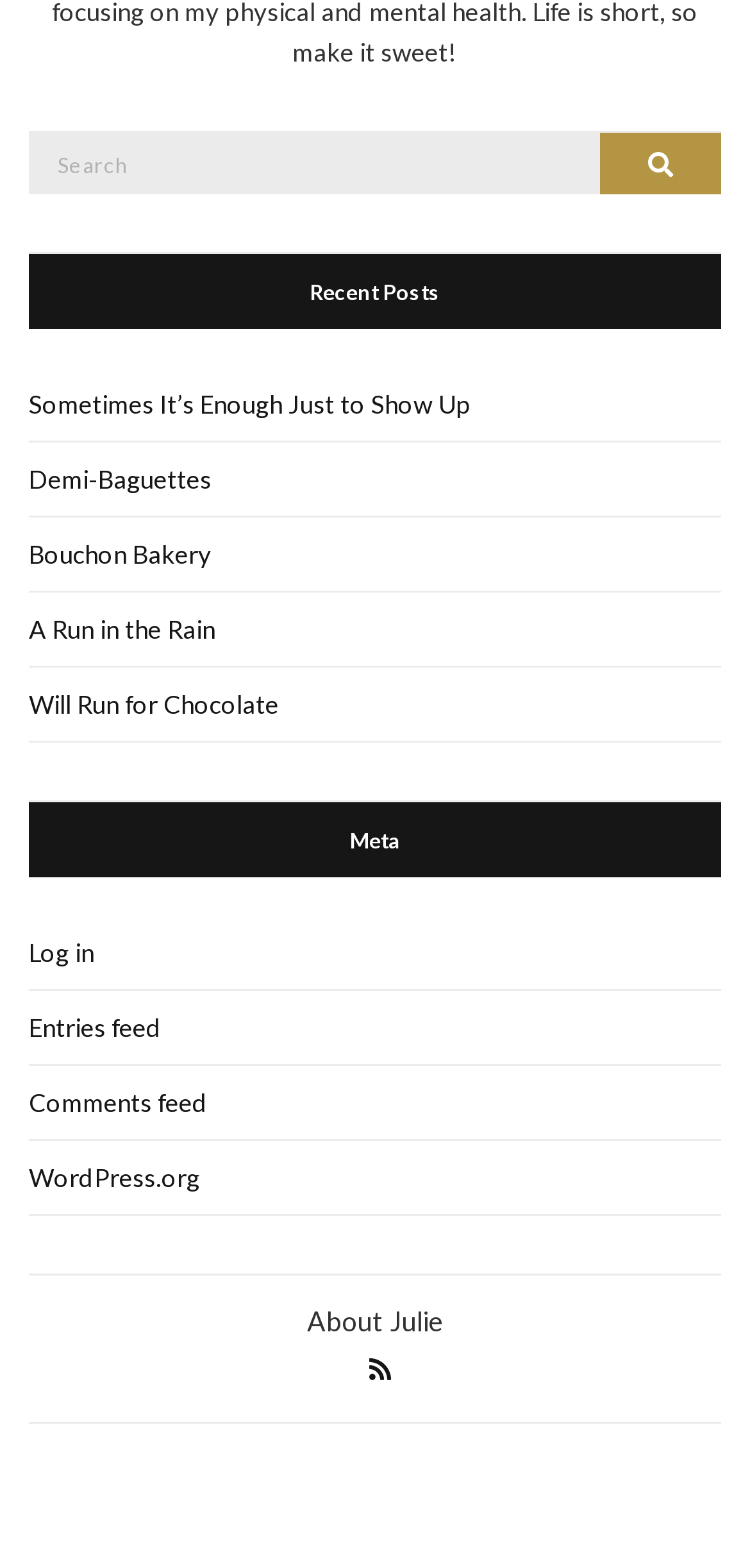Locate the bounding box coordinates of the element you need to click to accomplish the task described by this instruction: "Search for something".

[0.038, 0.085, 0.962, 0.124]